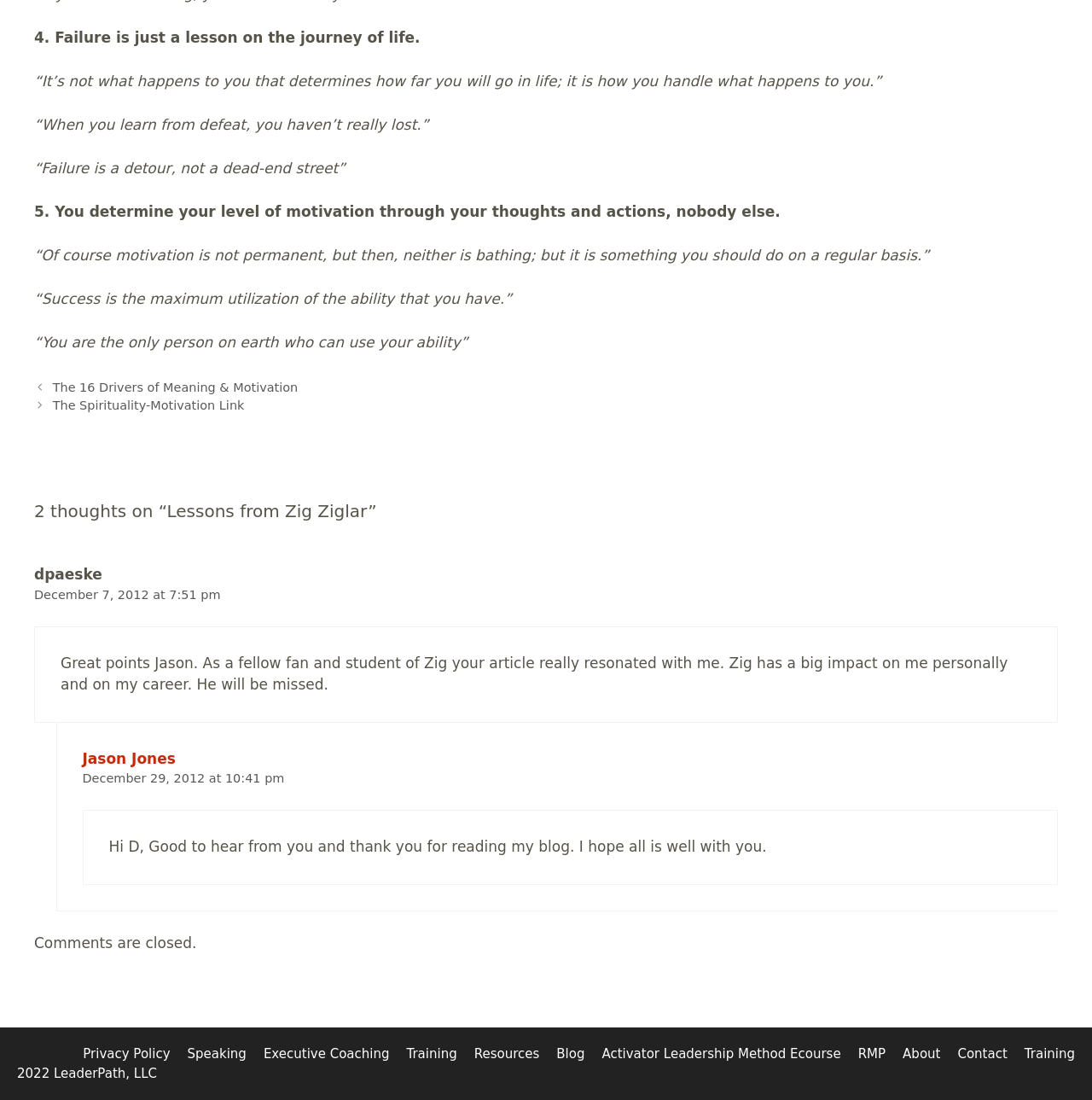Determine the bounding box coordinates for the clickable element to execute this instruction: "Click on 'The Spirituality-Motivation Link'". Provide the coordinates as four float numbers between 0 and 1, i.e., [left, top, right, bottom].

[0.048, 0.363, 0.224, 0.375]